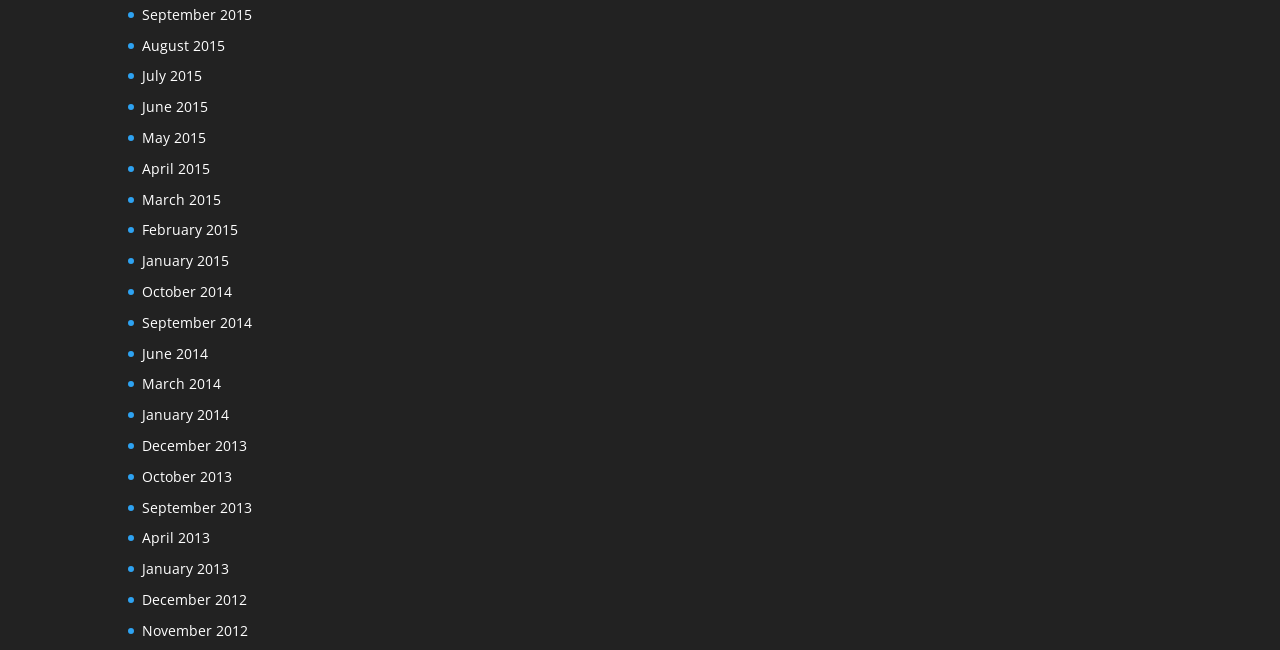Are the links in chronological order?
Refer to the image and give a detailed answer to the question.

By examining the list of links, I found that they are in chronological order, with the most recent months at the top and the oldest months at the bottom.